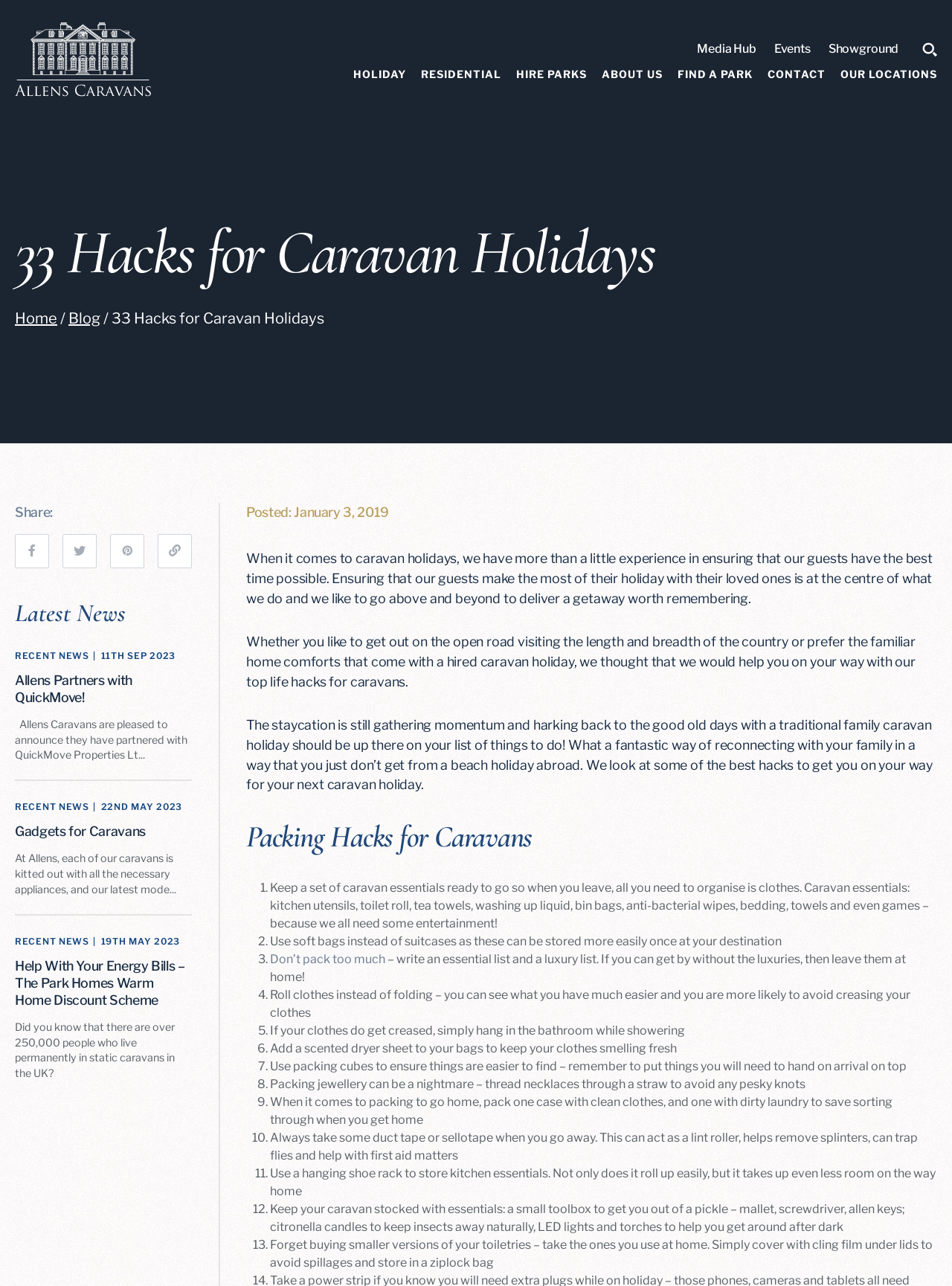Extract the bounding box coordinates for the UI element described by the text: "Find a Park". The coordinates should be in the form of [left, top, right, bottom] with values between 0 and 1.

[0.711, 0.053, 0.791, 0.062]